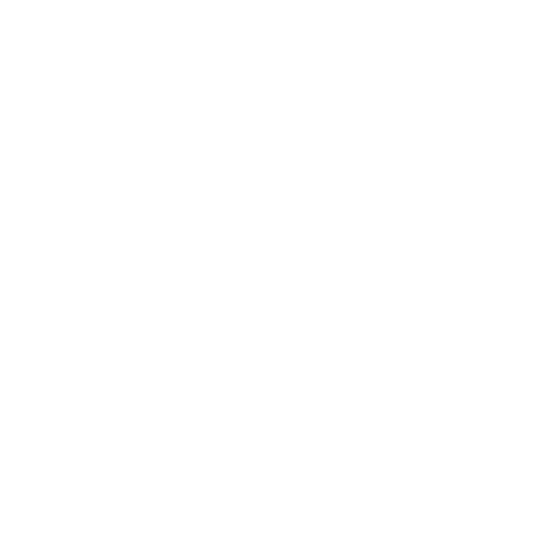Describe all the elements in the image with great detail.

This image features a minimalist and elegant design of a wedding invitation card displayed in a hand, showcasing a modern three-panel concertina format. The monochromatic color scheme gives it a bold and sophisticated look, perfect for contemporary weddings. The invitation is designed to convey a stylish and industrial feel, reflecting the latest trends in wedding stationery. Accompanying text might highlight the specifications or features of this particular invitation style, inviting potential customers to consider it for their special day.